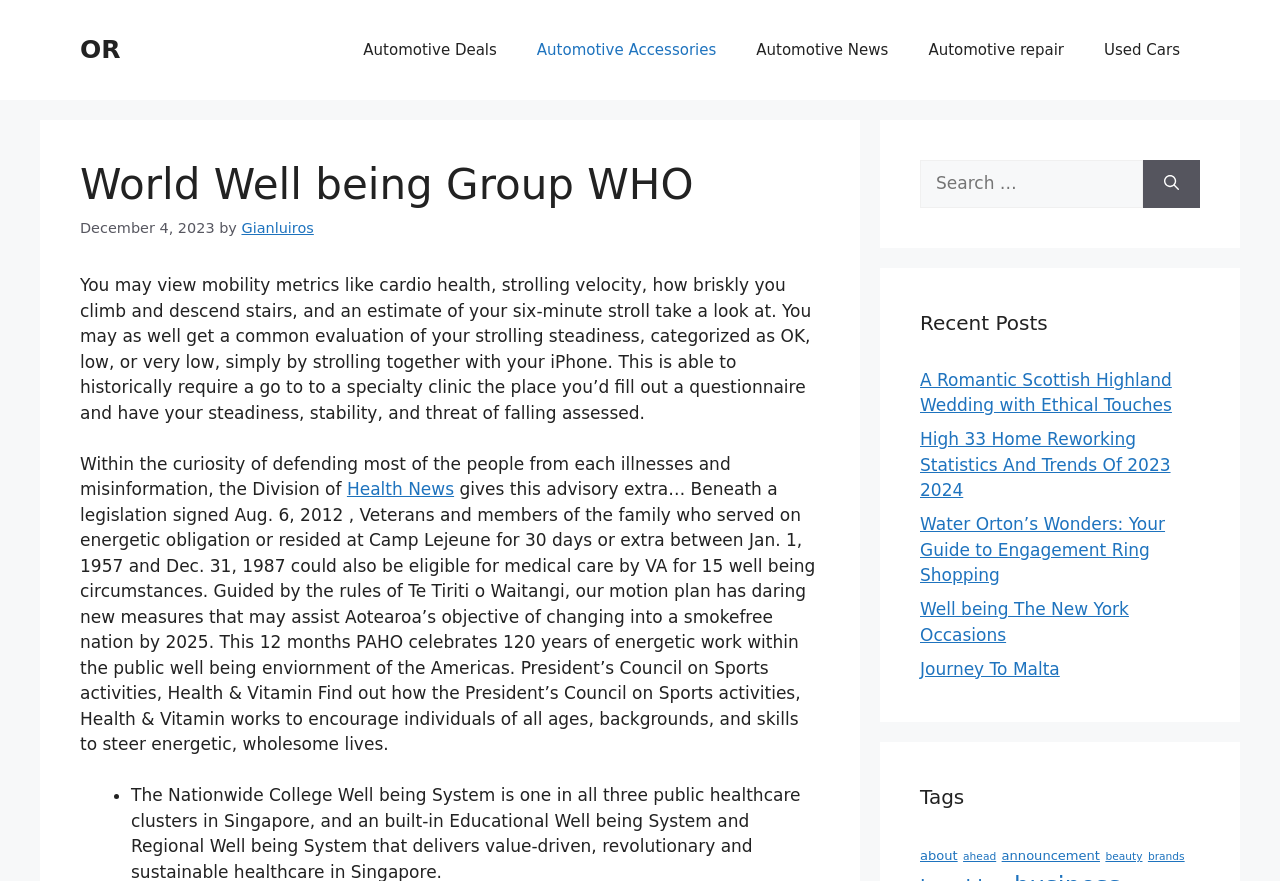Please specify the bounding box coordinates of the area that should be clicked to accomplish the following instruction: "Click on Automotive Deals". The coordinates should consist of four float numbers between 0 and 1, i.e., [left, top, right, bottom].

[0.268, 0.023, 0.404, 0.091]